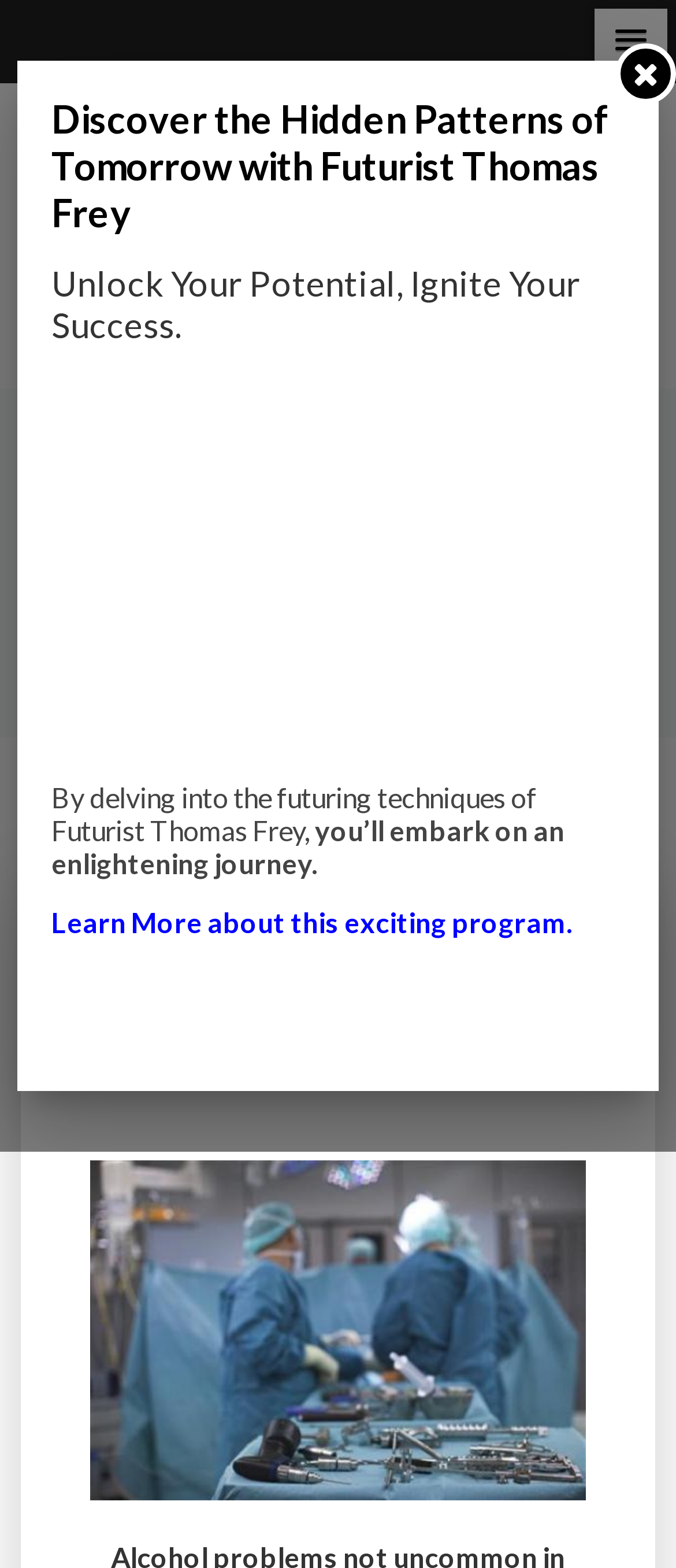Can you show the bounding box coordinates of the region to click on to complete the task described in the instruction: "Click the Logo1 link"?

None